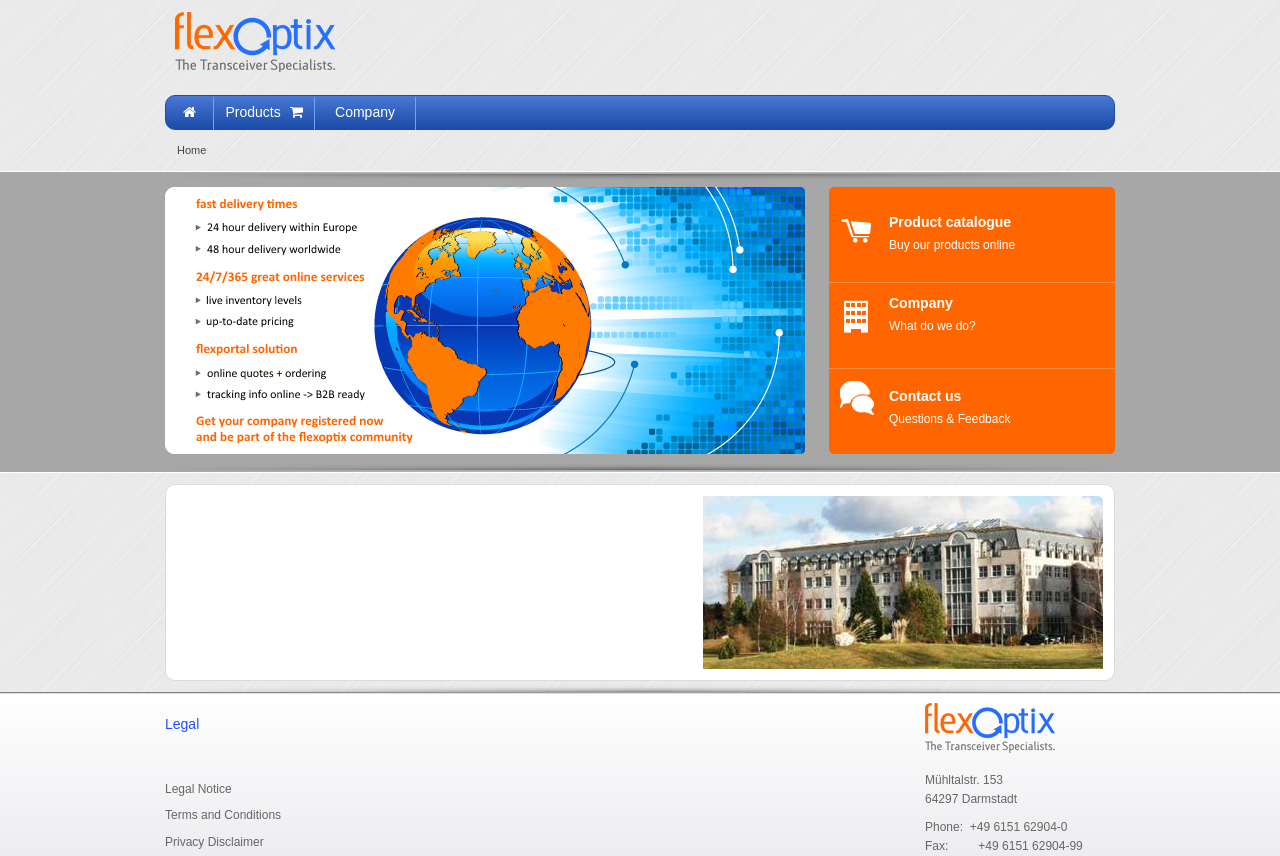Please give the bounding box coordinates of the area that should be clicked to fulfill the following instruction: "Go to the home page". The coordinates should be in the format of four float numbers from 0 to 1, i.e., [left, top, right, bottom].

[0.138, 0.168, 0.161, 0.182]